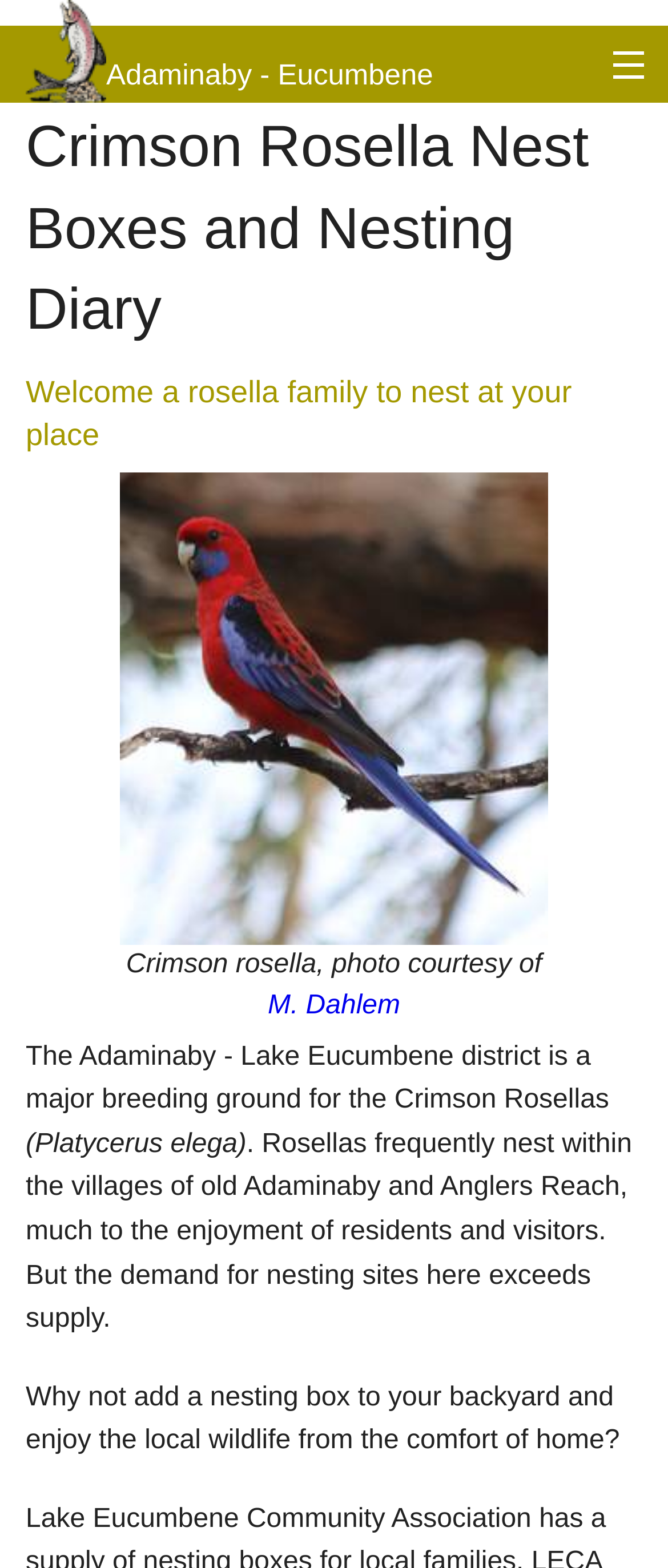What is the purpose of adding a nesting box to your backyard?
Answer the question with a detailed and thorough explanation.

The webpage suggests adding a nesting box to your backyard so that you can 'enjoy the local wildlife from the comfort of home'.